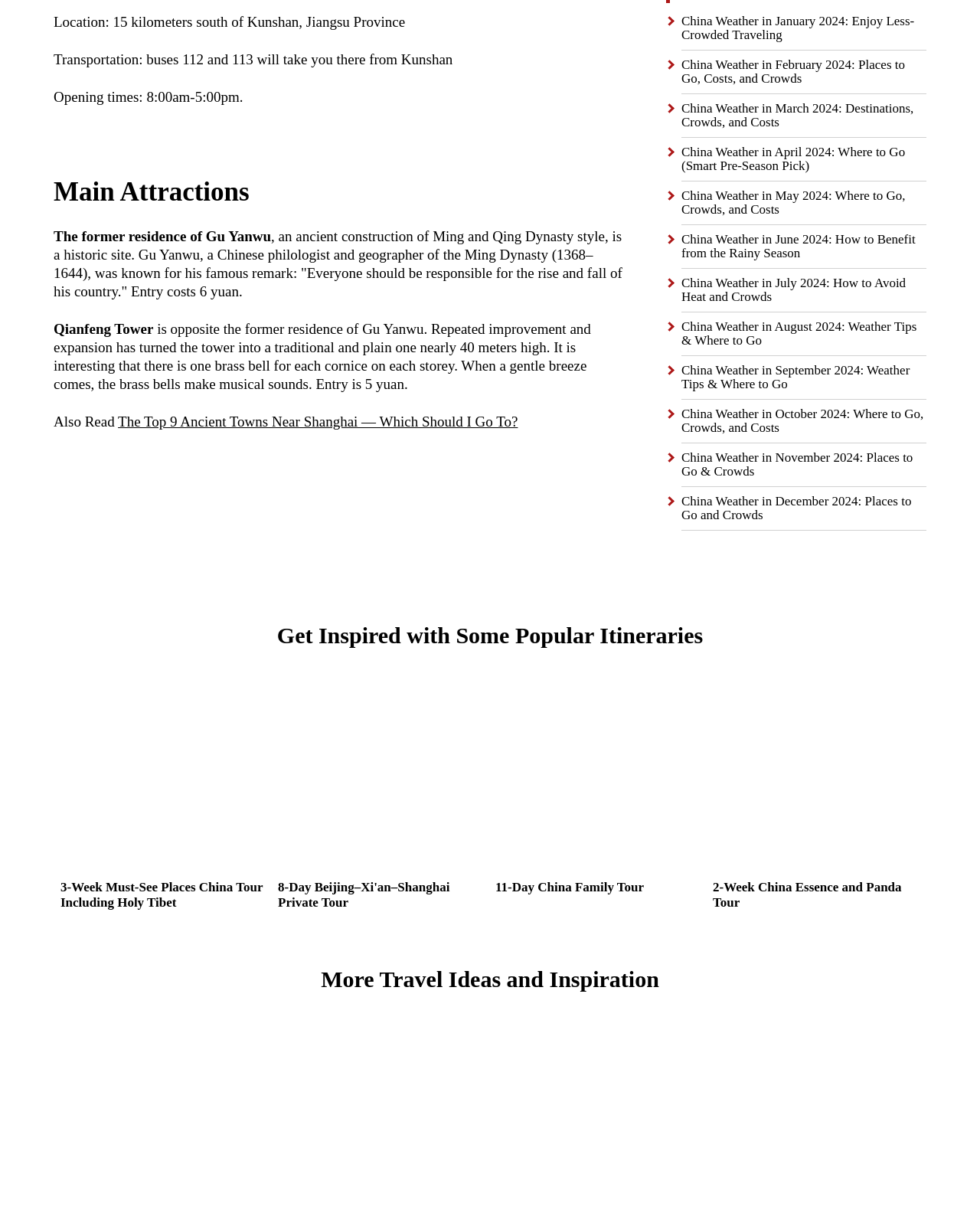Please identify the bounding box coordinates of the clickable element to fulfill the following instruction: "Explore the China Weather in January 2024 article". The coordinates should be four float numbers between 0 and 1, i.e., [left, top, right, bottom].

[0.695, 0.011, 0.933, 0.034]